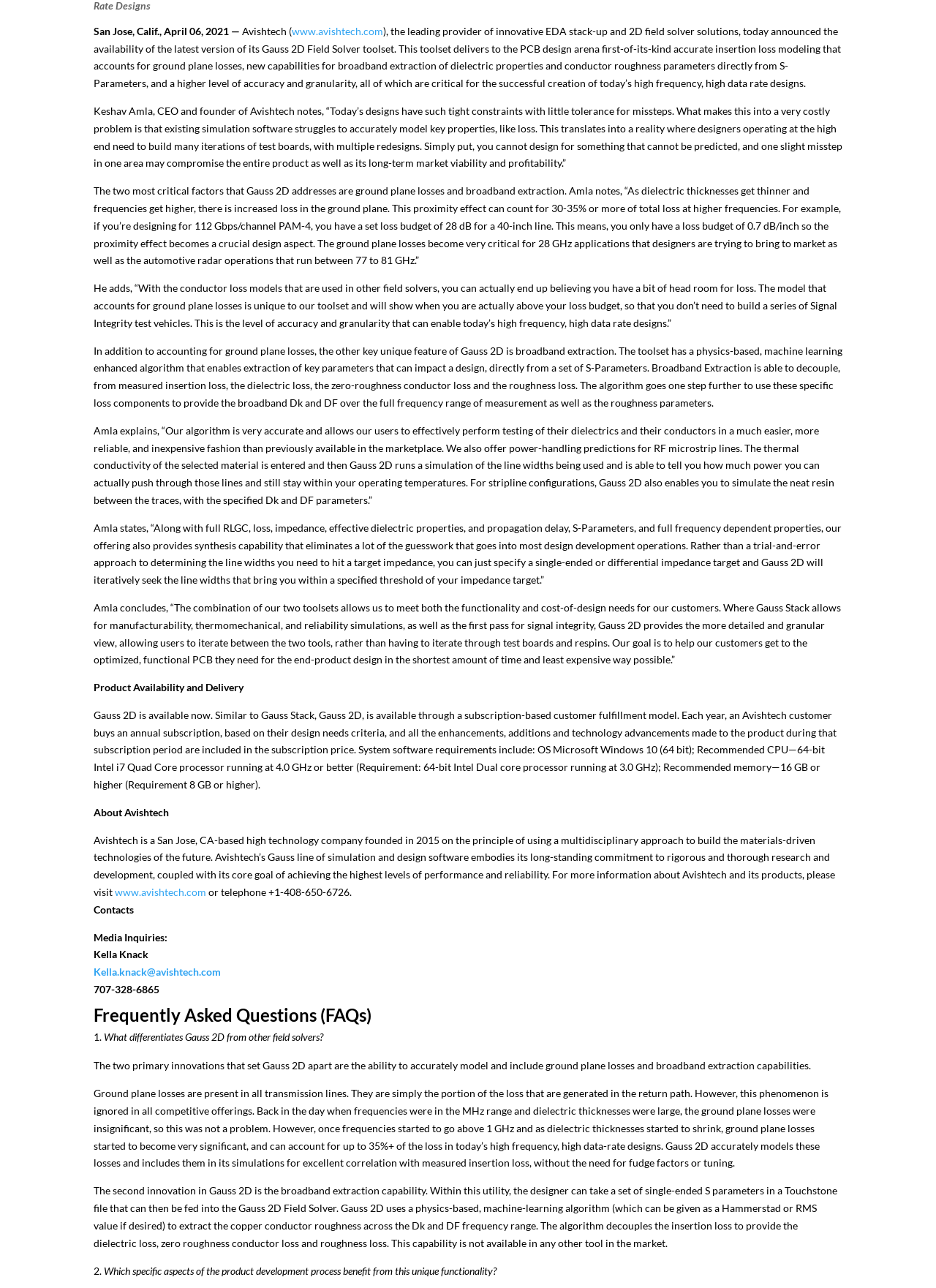From the element description: "www.avishtech.com", extract the bounding box coordinates of the UI element. The coordinates should be expressed as four float numbers between 0 and 1, in the order [left, top, right, bottom].

[0.123, 0.688, 0.22, 0.697]